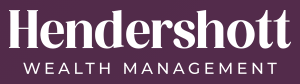What is the relative size of 'Hendershott' compared to 'WEALTH MANAGEMENT'?
Answer the question with a detailed explanation, including all necessary information.

The caption states that the name 'Hendershott' is displayed in a larger font style compared to 'WEALTH MANAGEMENT', which suggests that 'Hendershott' is more prominent in the logo.